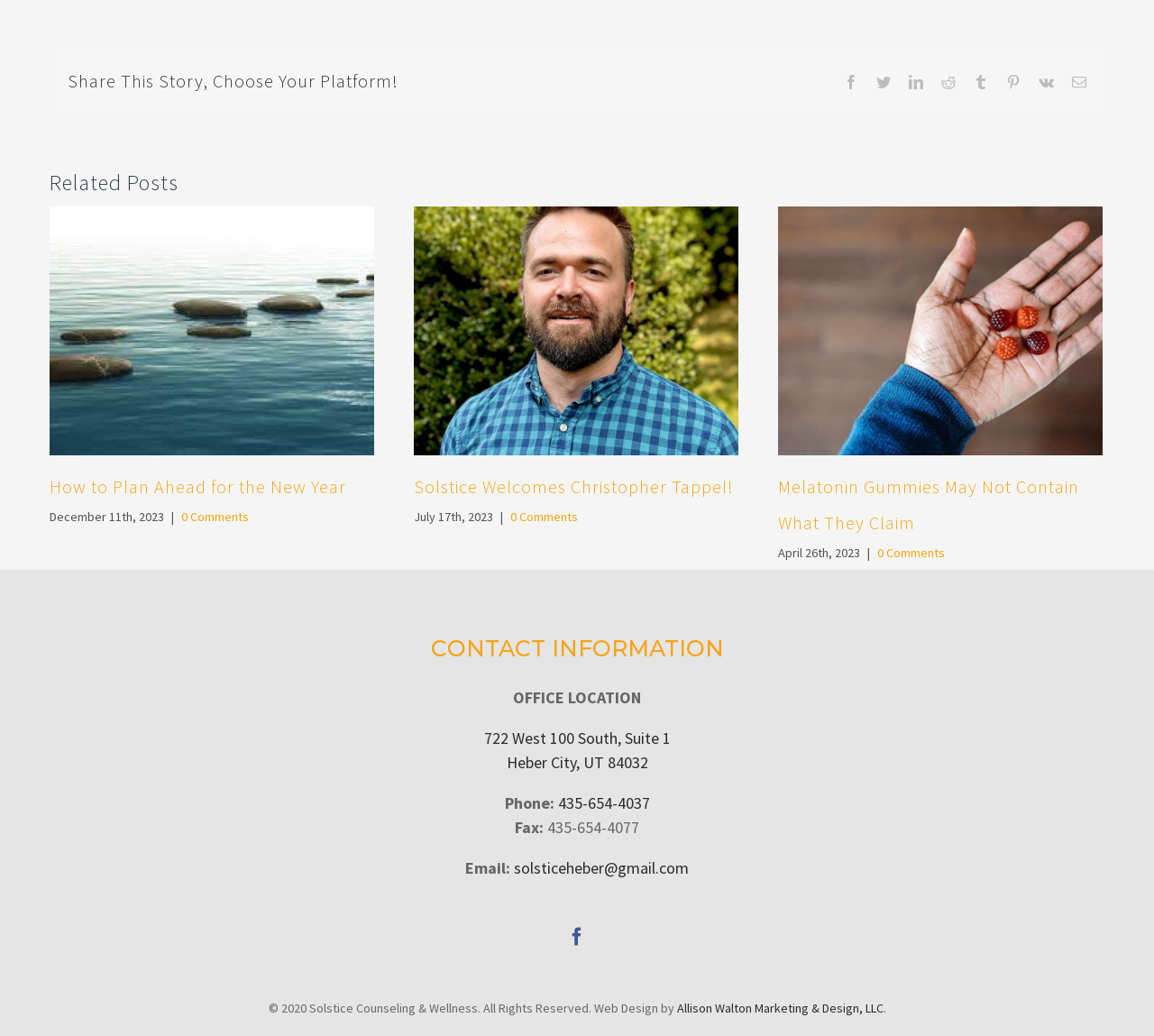What is the office location of Solstice Counseling & Wellness? Look at the image and give a one-word or short phrase answer.

722 West 100 South, Suite 1 Heber City, UT 84032